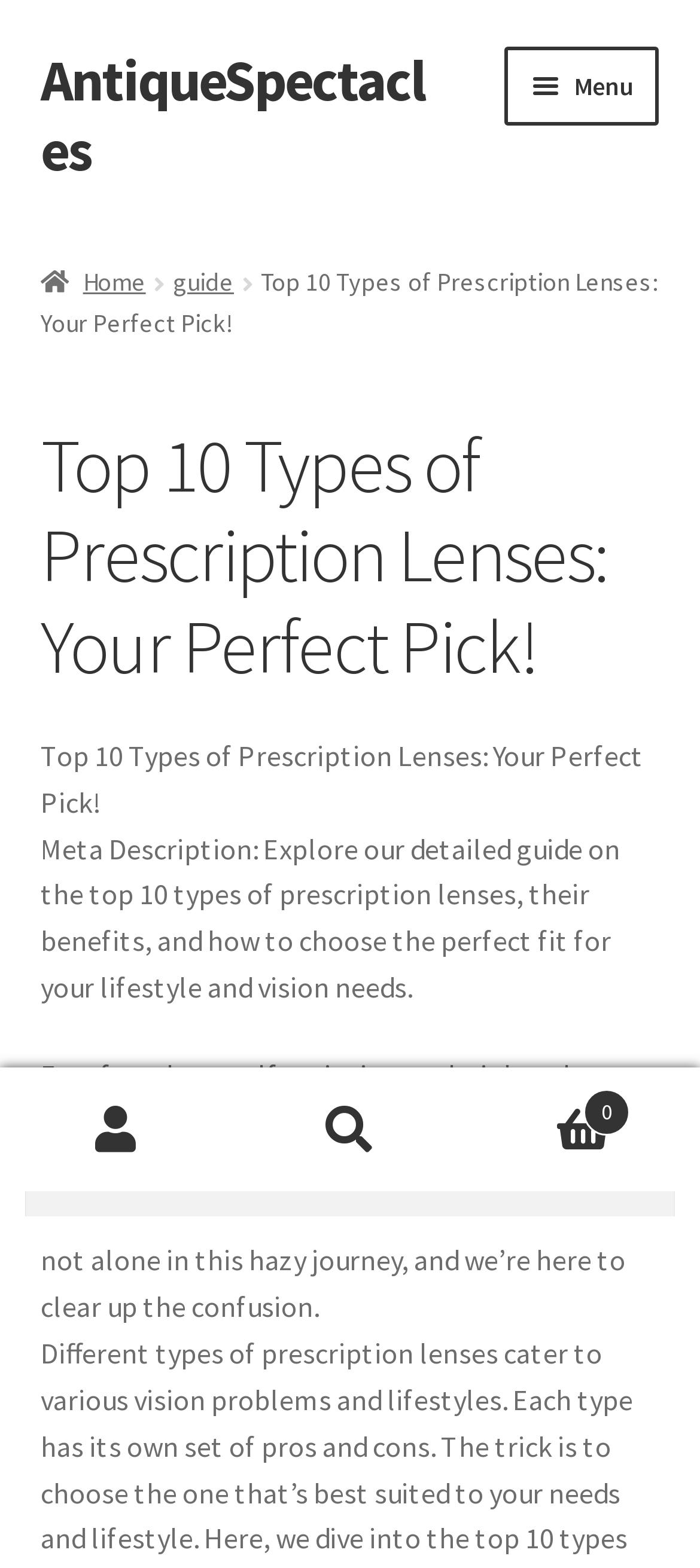Provide a thorough description of the webpage's content and layout.

This webpage is about exploring the top 10 types of prescription lenses, their benefits, and how to choose the perfect fit for your lifestyle and vision needs. At the top, there are two "Skip to" links, one for navigation and one for content, followed by a link to the website's homepage, AntiqueSpectacles. 

To the right of the AntiqueSpectacles link, there is a primary navigation menu with a "Menu" button that expands to reveal various links, including "Home", "Age", "American Optical", and others. Below the primary navigation menu, there is a breadcrumbs navigation section with links to "Home" and "Guide".

The main content of the webpage starts with a header section that displays the title "Top 10 Types of Prescription Lenses: Your Perfect Pick!" in large font. Below the title, there is a meta description that summarizes the content of the webpage. 

The main article begins with a paragraph that describes the struggles of people with vision problems, followed by a longer text that discusses the importance of finding the right prescription lenses. 

At the top right corner of the webpage, there are three links: "My Account", "Search", and "Cart 0". The search link expands to reveal a search box and a "Search" button.